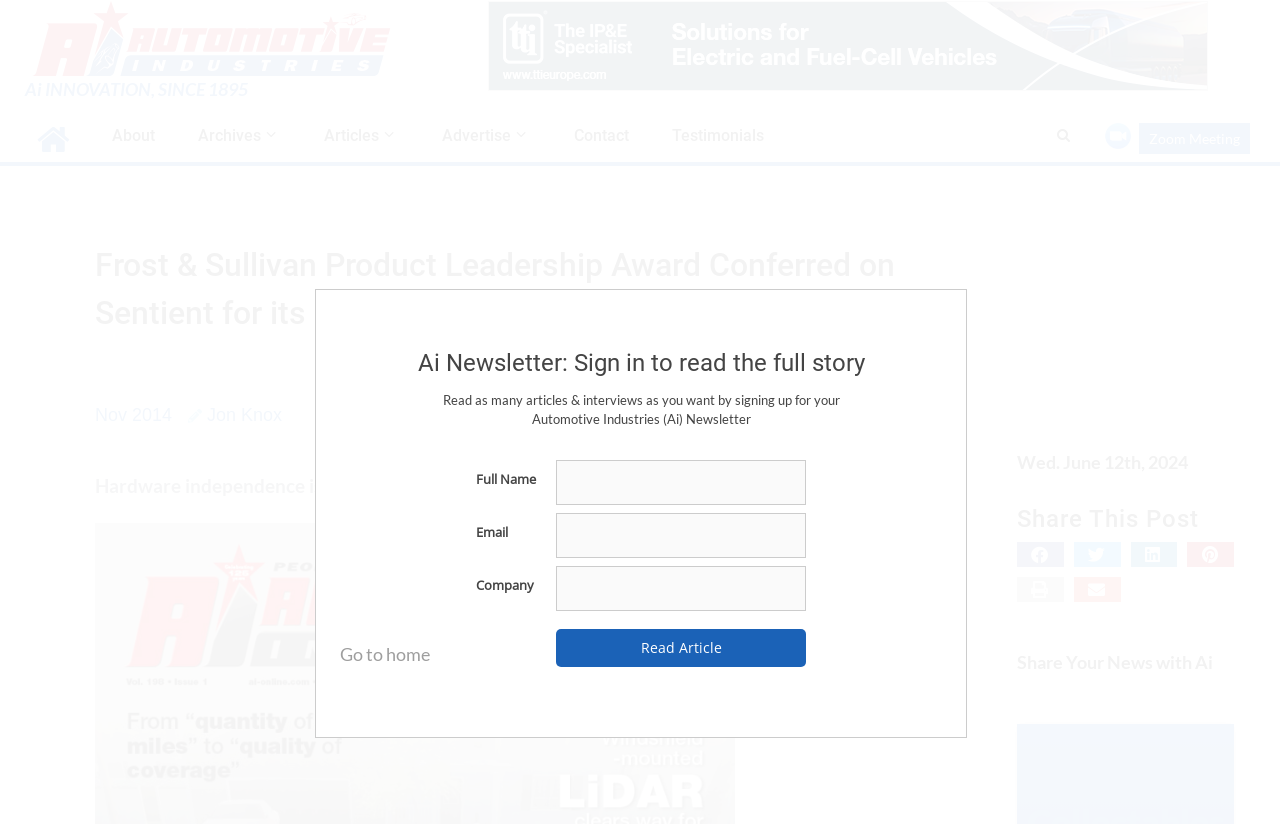Offer a meticulous description of the webpage's structure and content.

This webpage appears to be an article page from a news website, specifically from the "AI Online" section. At the top left, there is a logo image with the text "AI Online" next to it. Below the logo, there is a heading that reads "Frost & Sullivan Product Leadership Award Conferred on Sentient for its Pioneering Steering Software". 

On the top right, there are several links, including "About", "Archives", "Articles", "Advertise", "Contact", and "Testimonials". There is also a small icon with a link to a "Zoom Meeting". 

The main content of the article is located below the heading, with the publication date "Nov 2014" and the author's name "Jon Knox" mentioned. The article's content is not explicitly stated, but it seems to be about a product leadership award conferred on Sentient for its pioneering steering software.

On the right side of the page, there is a section with a heading "Share This Post" and several social media sharing buttons, including Facebook, Twitter, LinkedIn, Pinterest, print, and email. Below this section, there is another heading "Share Your News with Ai" with a link to share news.

Further down the page, there is a section promoting the "Ai Newsletter" with a heading "Ai Newsletter: Sign in to read the full story". This section includes a form to sign up for the newsletter, with fields for full name, email, and company, and a "Read Article" button. There is also a link to "Go to home" at the bottom of the page.